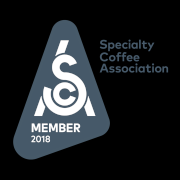Respond with a single word or phrase:
What year is displayed on the logo?

2018